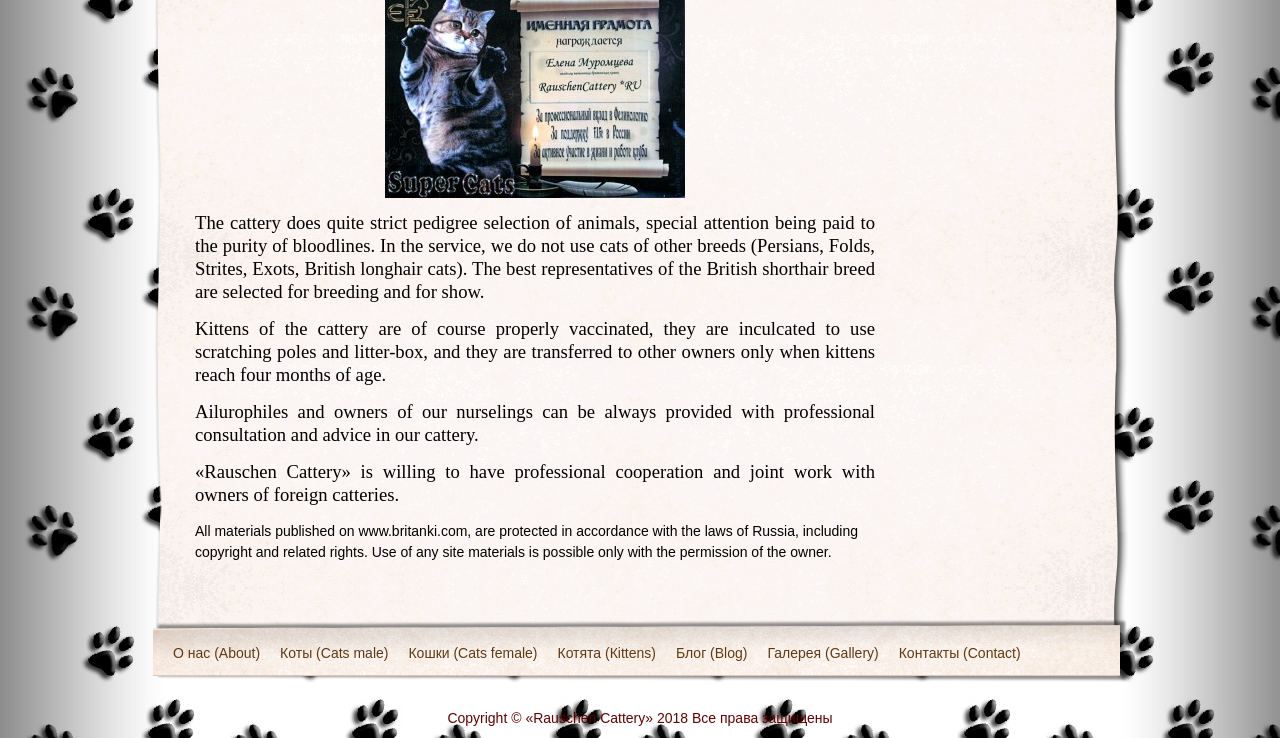What is the purpose of the 'Контакты' link?
Answer with a single word or phrase, using the screenshot for reference.

Contact